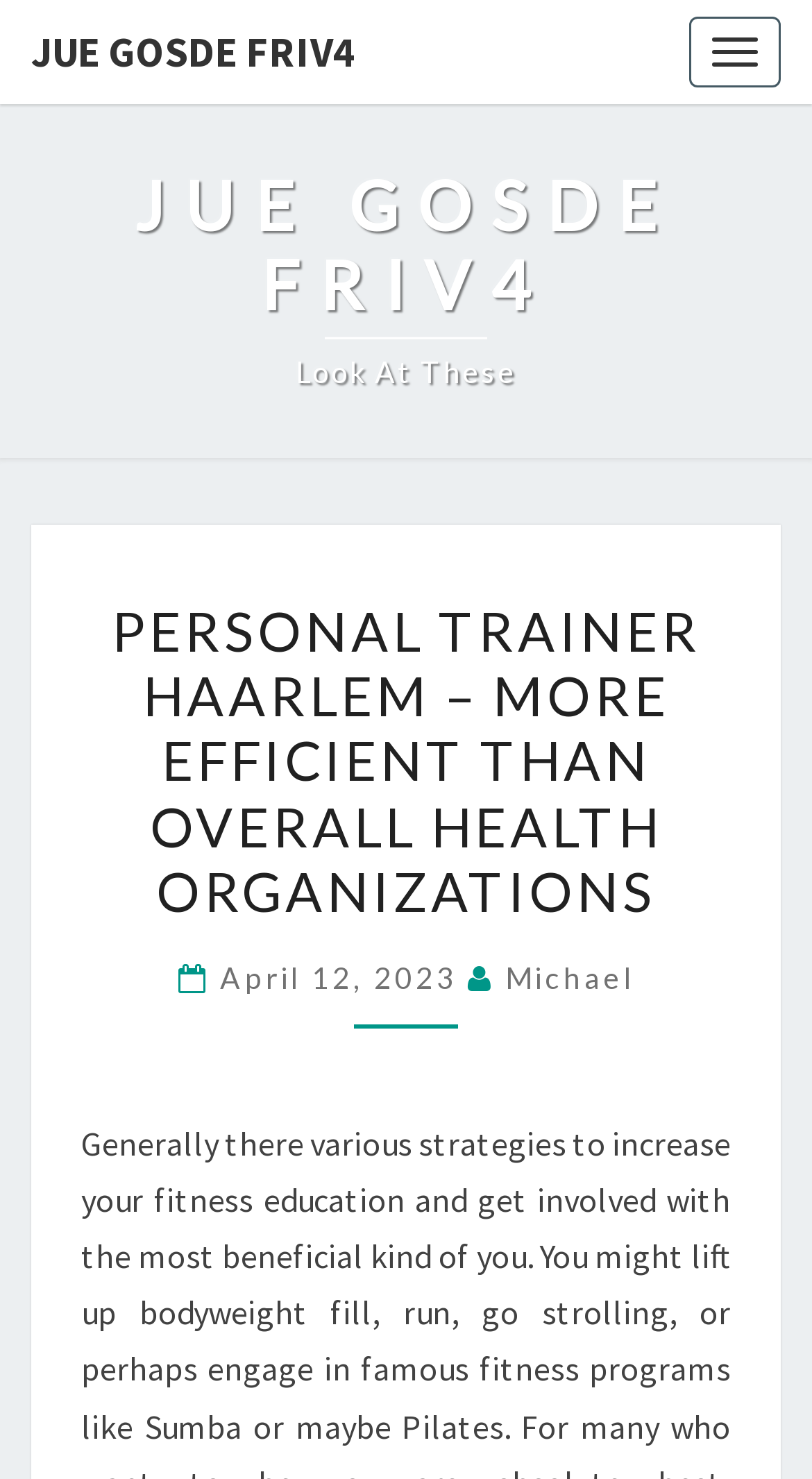Utilize the information from the image to answer the question in detail:
When was the latest article published?

The date of the latest article can be found in the link element 'April 12, 2023' which is a child of the heading element ' April 12, 2023  Michael'. This heading element is located in the middle of the webpage, indicating that it is related to the publication date of the article.